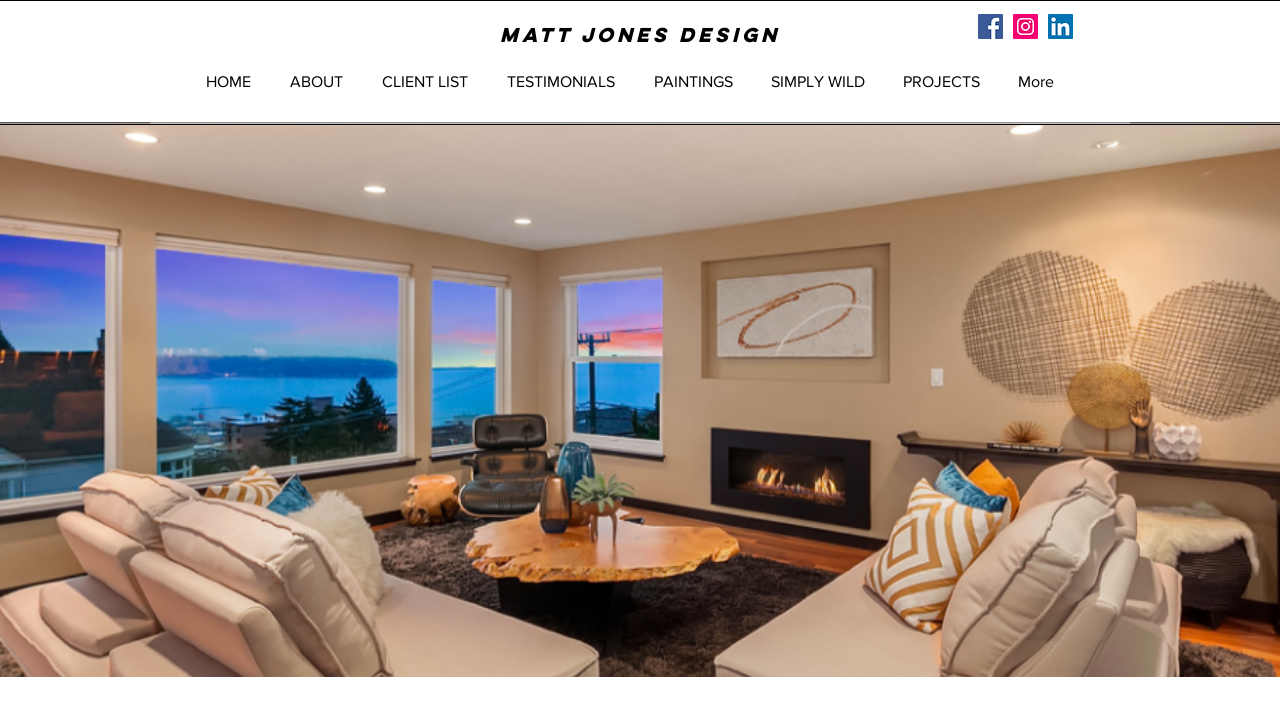What is the first link in the Social Bar?
Refer to the image and answer the question using a single word or phrase.

Facebook